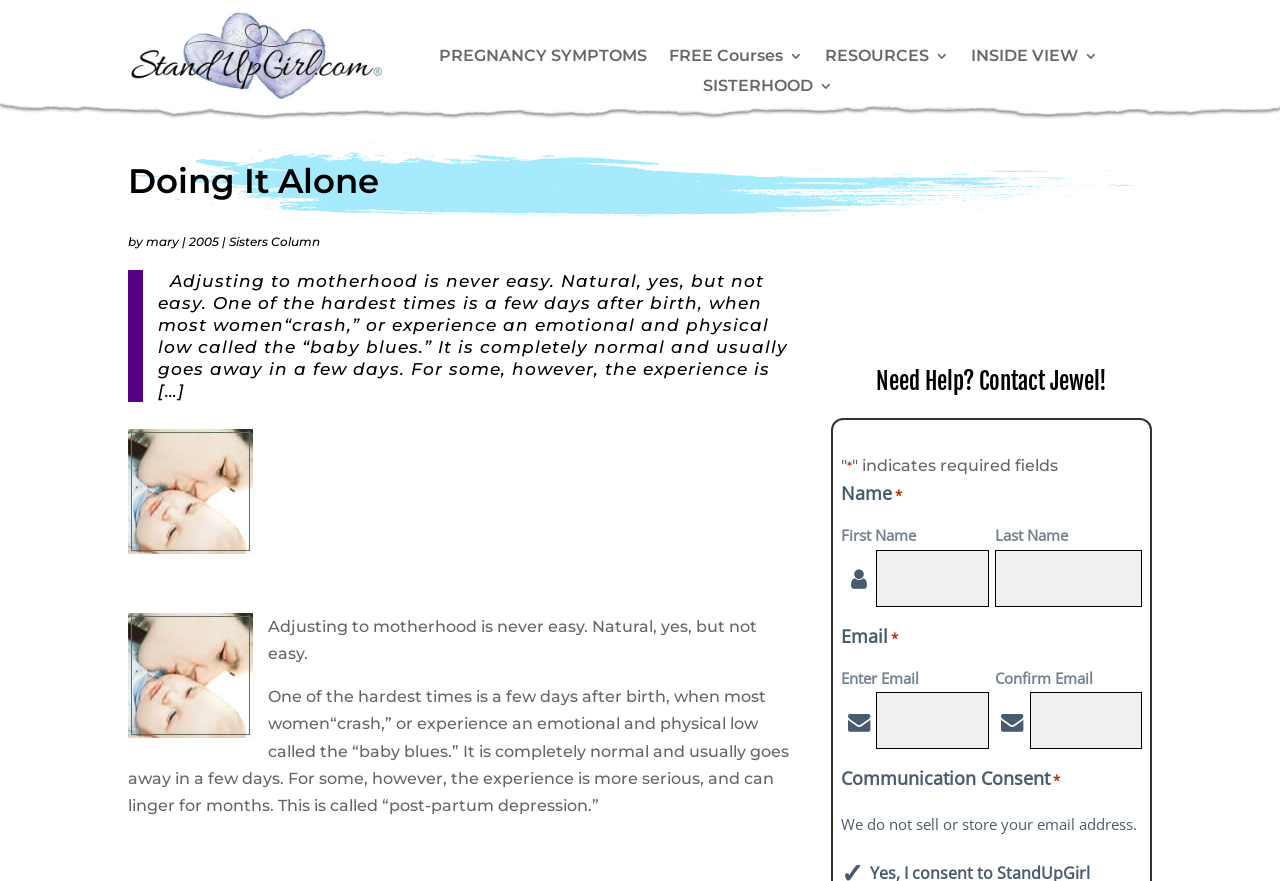Determine the bounding box coordinates for the region that must be clicked to execute the following instruction: "Click the 'FREE Courses' link".

[0.522, 0.056, 0.627, 0.081]